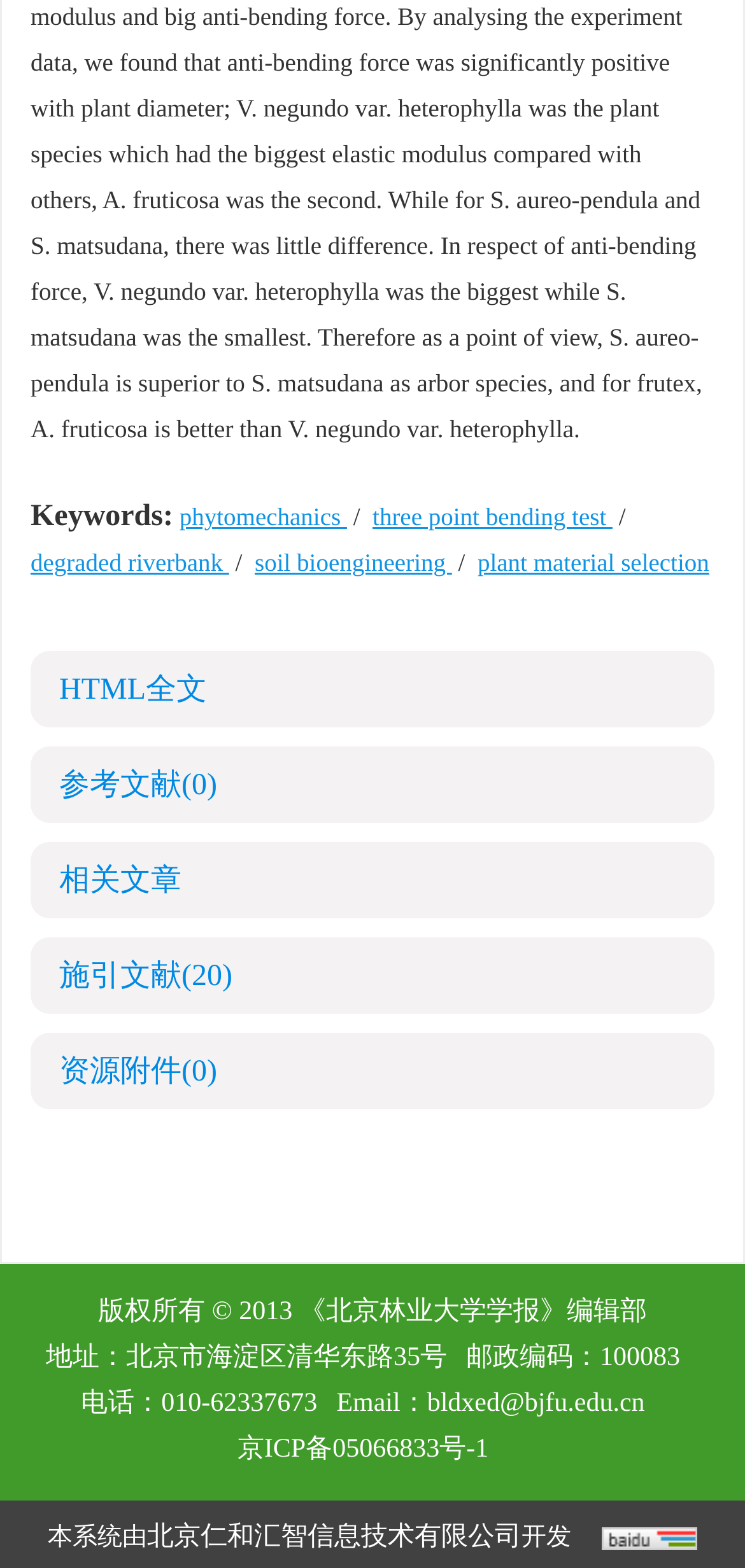Find the bounding box coordinates for the area that should be clicked to accomplish the instruction: "View three point bending test".

[0.5, 0.321, 0.822, 0.339]